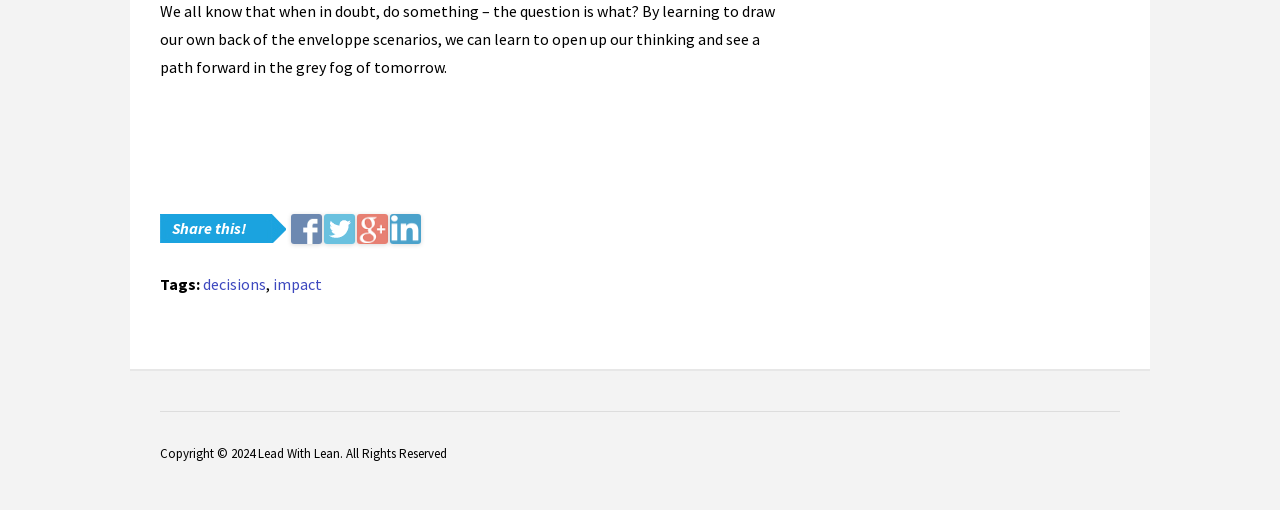What is the copyright year mentioned at the bottom?
Based on the image, answer the question with as much detail as possible.

The copyright year mentioned at the bottom of the webpage is 2024 because it is stated as 'Copyright © 2024 Lead With Lean. All Rights Reserved'.